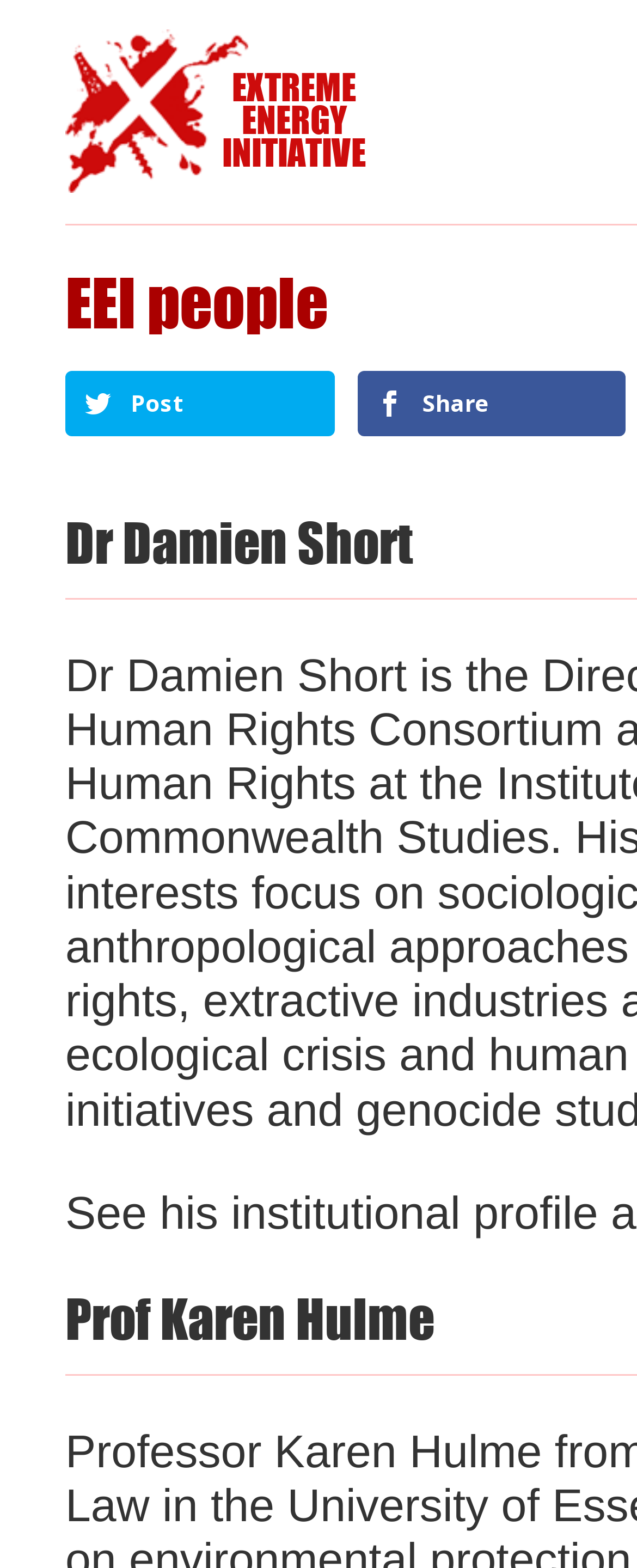Provide the bounding box coordinates of the UI element that matches the description: "Next »".

None